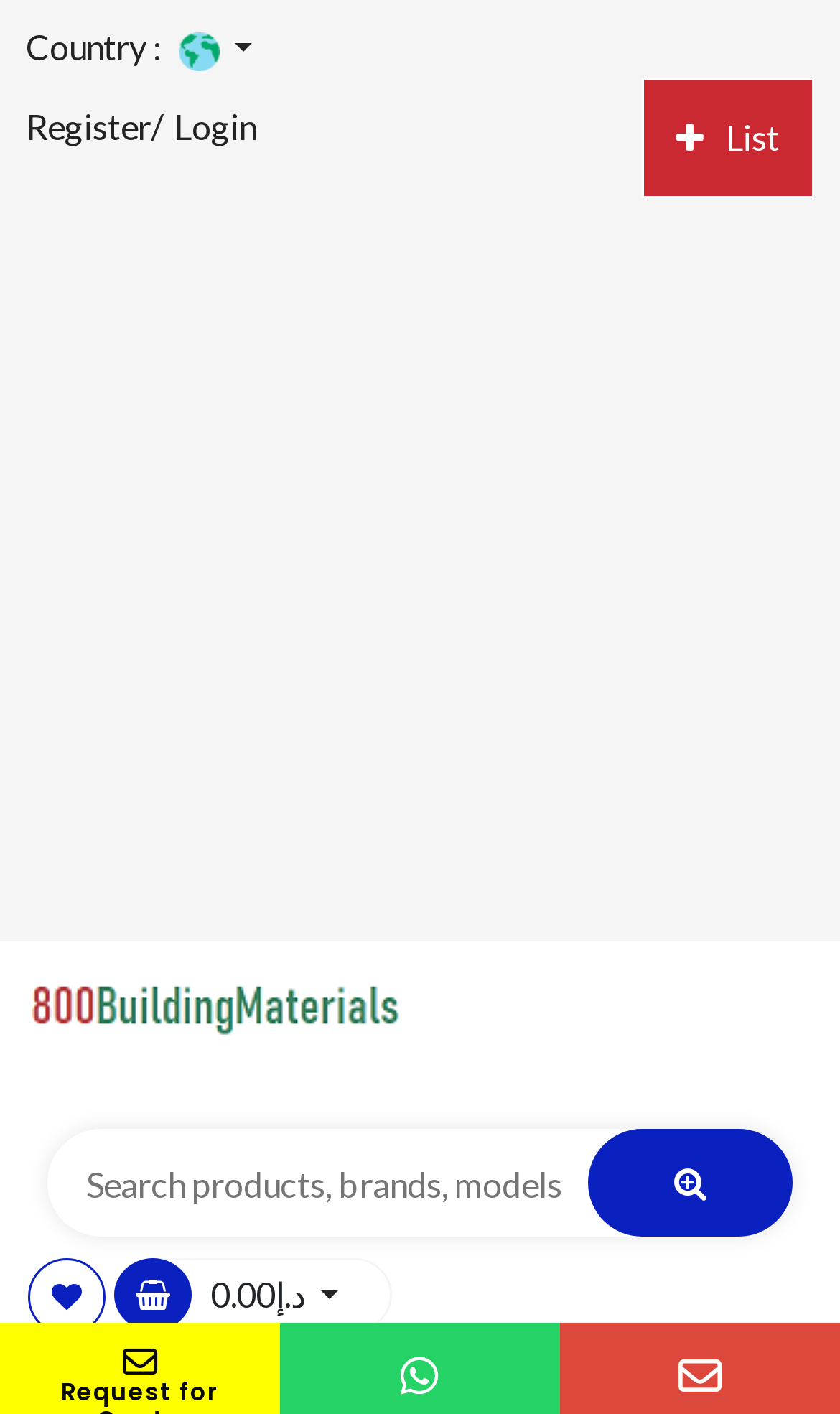What is the currency used on this website?
Please use the image to provide a one-word or short phrase answer.

د.إ